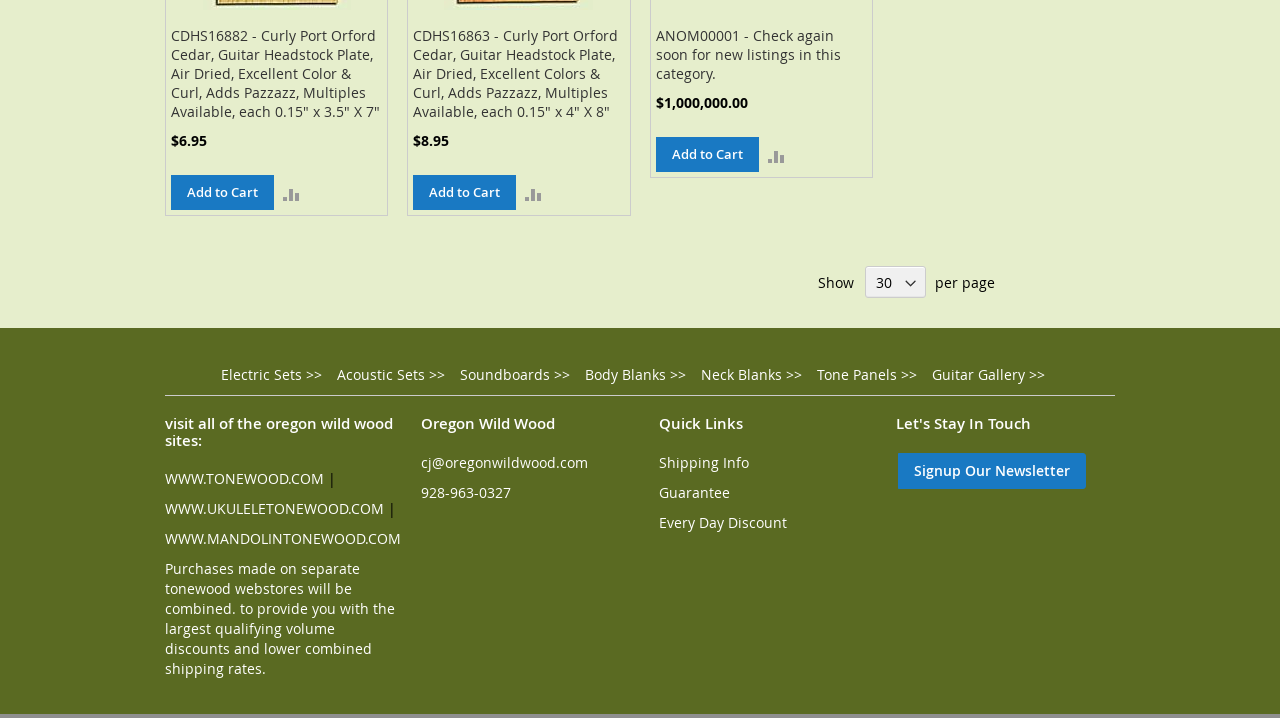Please find the bounding box coordinates of the element that needs to be clicked to perform the following instruction: "Compare CDHS16863". The bounding box coordinates should be four float numbers between 0 and 1, represented as [left, top, right, bottom].

[0.403, 0.244, 0.431, 0.293]